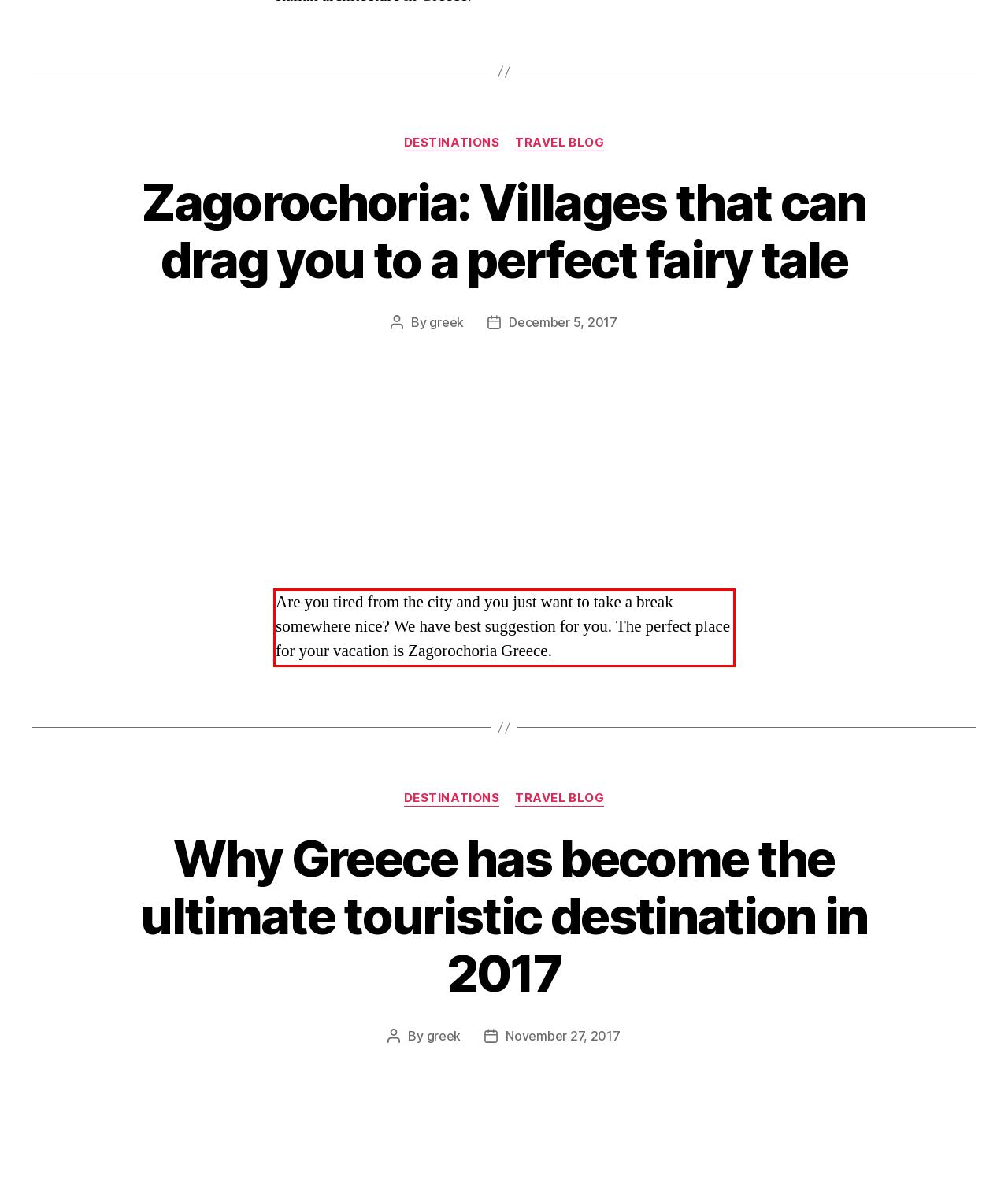You have a screenshot of a webpage, and there is a red bounding box around a UI element. Utilize OCR to extract the text within this red bounding box.

Are you tired from the city and you just want to take a break somewhere nice? We have best suggestion for you. The perfect place for your vacation is Zagorochoria Greece.